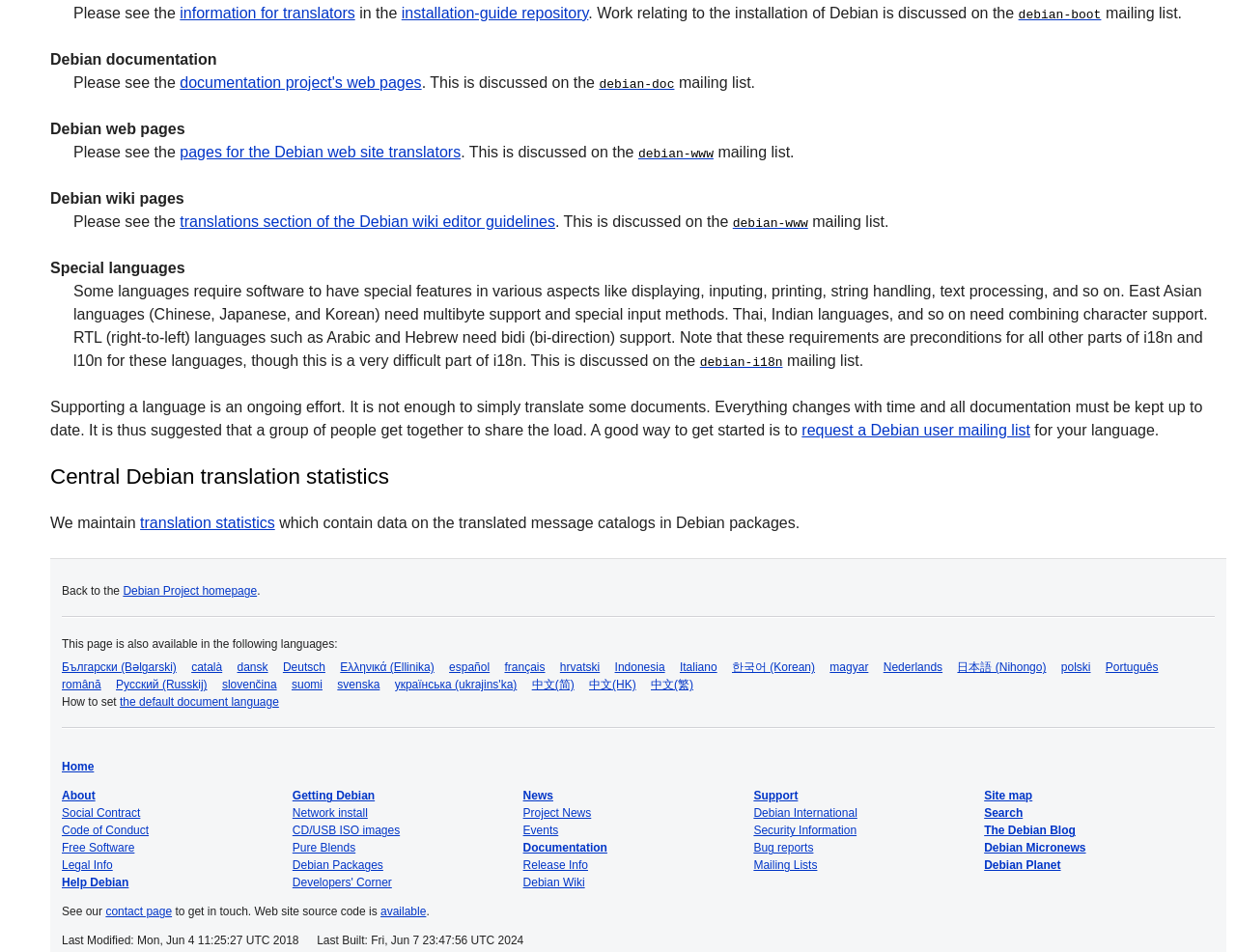Please identify the bounding box coordinates of the clickable region that I should interact with to perform the following instruction: "click the link for translators". The coordinates should be expressed as four float numbers between 0 and 1, i.e., [left, top, right, bottom].

[0.146, 0.005, 0.287, 0.022]